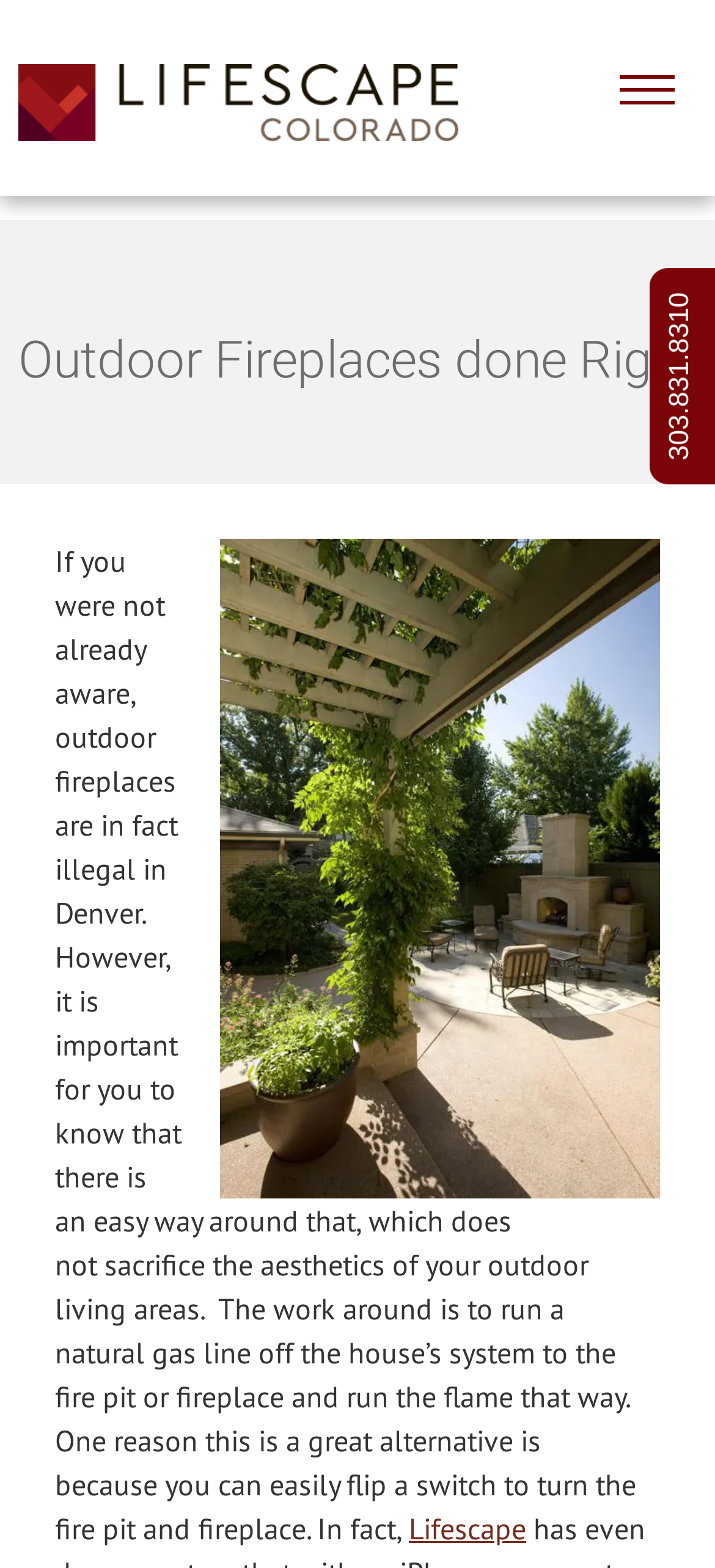Based on the provided description, "aria-label="Home"", find the bounding box of the corresponding UI element in the screenshot.

[0.026, 0.051, 0.641, 0.075]